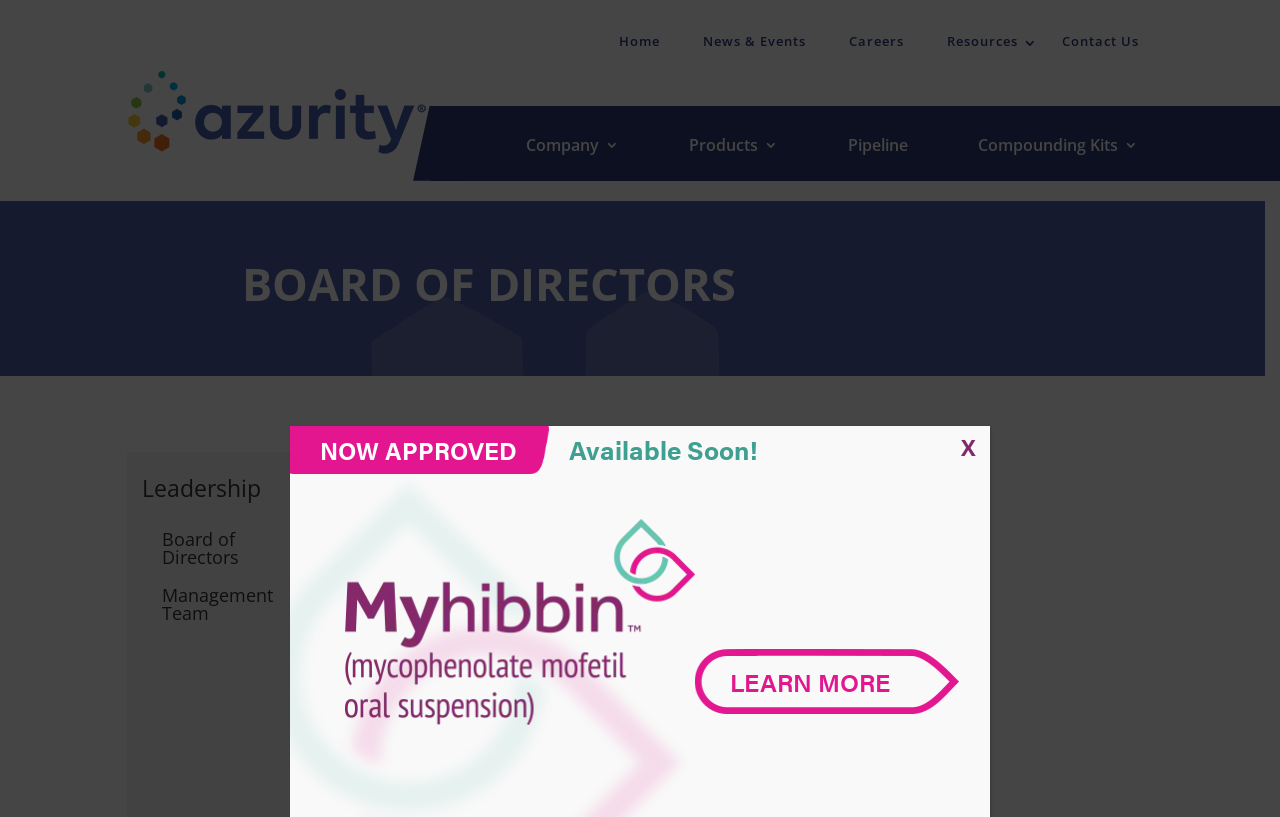Provide a thorough summary of the webpage.

The webpage is about Dave Ritchie, a professional with over 25 years of experience in the healthcare industry. At the top of the page, there is a navigation menu with five links: "Home", "News & Events", "Careers", "Resources 3", and "Contact Us". These links are positioned horizontally, with "Home" on the left and "Contact Us" on the right.

Below the navigation menu, there is a prominent link to "Azurity Pharmaceuticals" with an accompanying image of the company's logo. This link is positioned near the top-left corner of the page.

The main content of the page is divided into two sections. On the left, there are links to "Company 3", "Products 3", "Pipeline", and "Compounding Kits 3". These links are stacked vertically, with "Company 3" at the top and "Compounding Kits 3" at the bottom.

On the right side of the page, there is a section dedicated to Dave Ritchie's profile. It features a heading "BOARD OF DIRECTORS" and a subheading "Leadership". Below these headings, there are two links: "Board of Directors" and "Management Team". Each link has a corresponding heading with the same text.

Below the leadership section, there is a large image of Dave Ritchie. Above the image, there are two headings: "NOW APPROVED" and "Available Soon!". To the right of the image, there is an image of the "myhibbin_logo" and a link to "LEARN MORE". At the bottom-right corner of the image, there is a button to "Close" with an "X" icon.

Overall, the webpage has a clean and organized structure, with clear headings and concise text. The use of images and links helps to break up the content and make it more engaging.